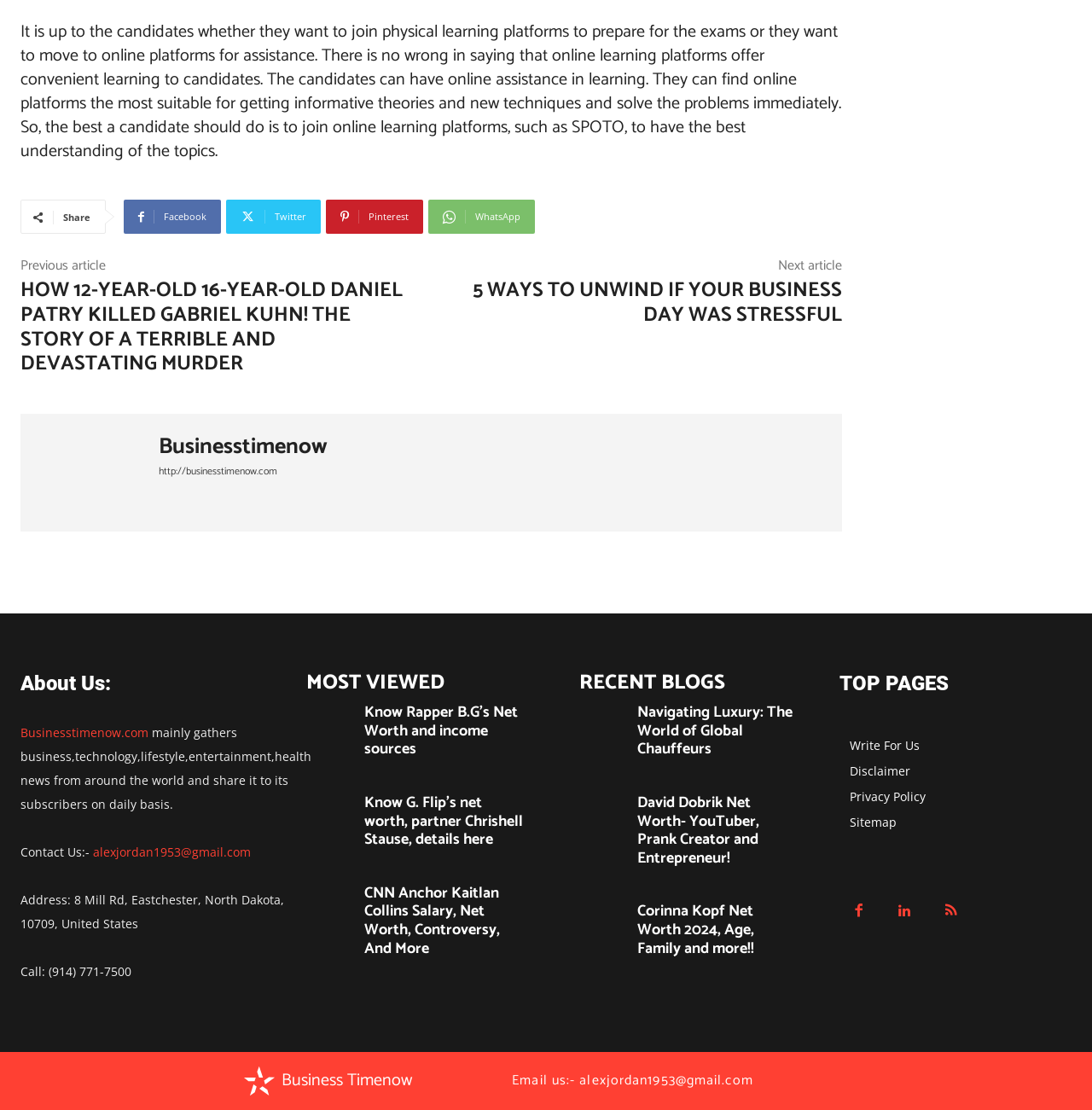Using the provided description: "Twitter", find the bounding box coordinates of the corresponding UI element. The output should be four float numbers between 0 and 1, in the format [left, top, right, bottom].

[0.207, 0.18, 0.294, 0.211]